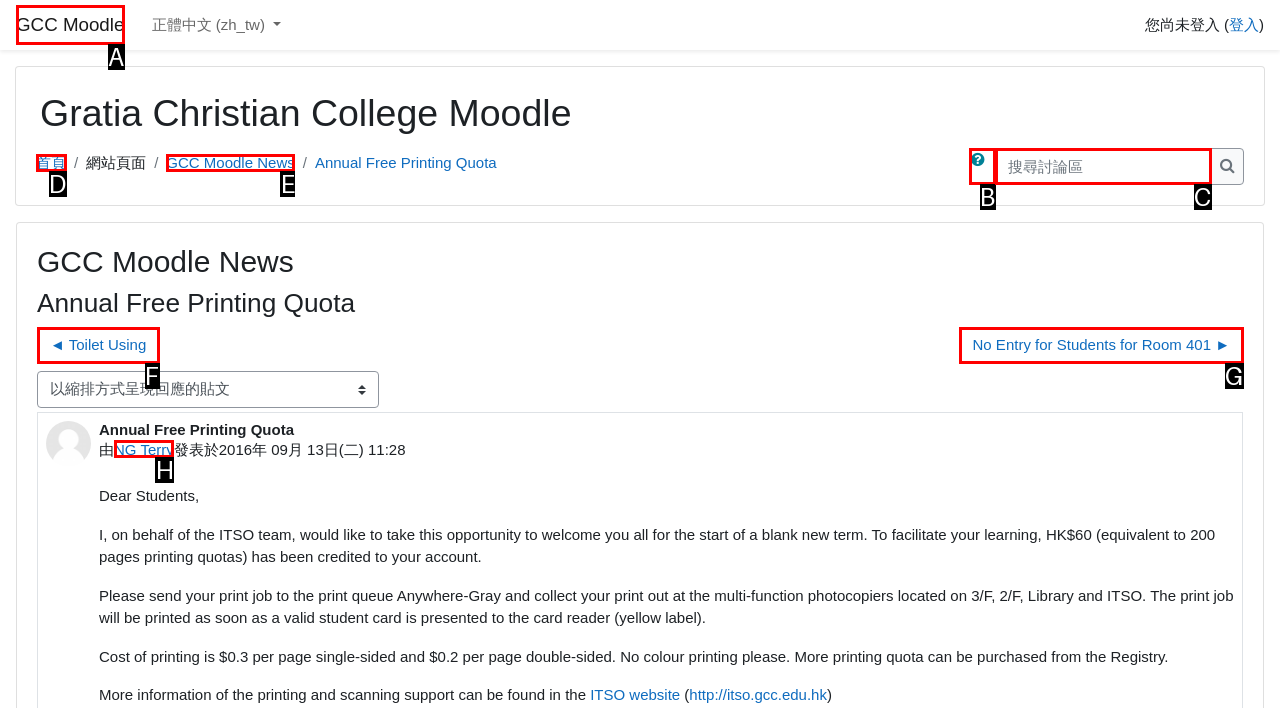Given the description: GCC Moodle News, choose the HTML element that matches it. Indicate your answer with the letter of the option.

E